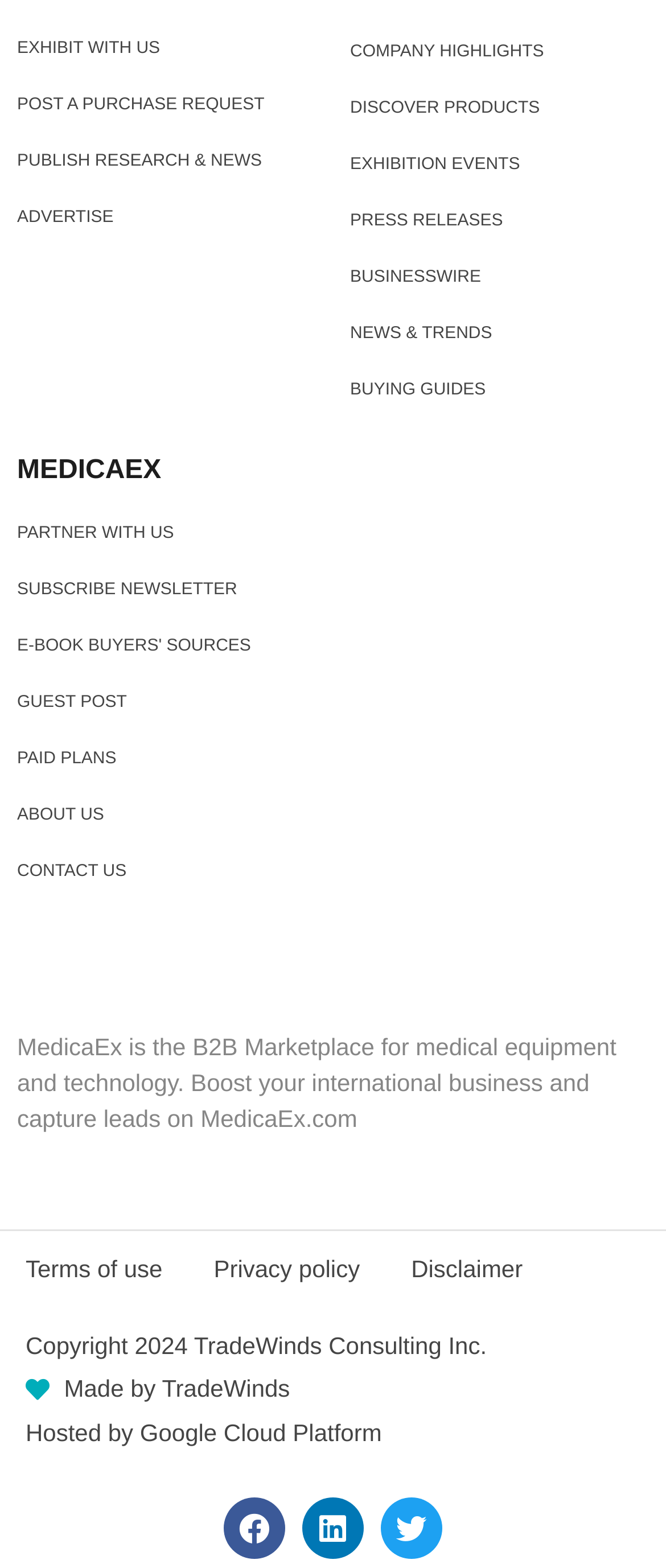Give a concise answer of one word or phrase to the question: 
What is the purpose of MedicaEx?

Boost international business and capture leads